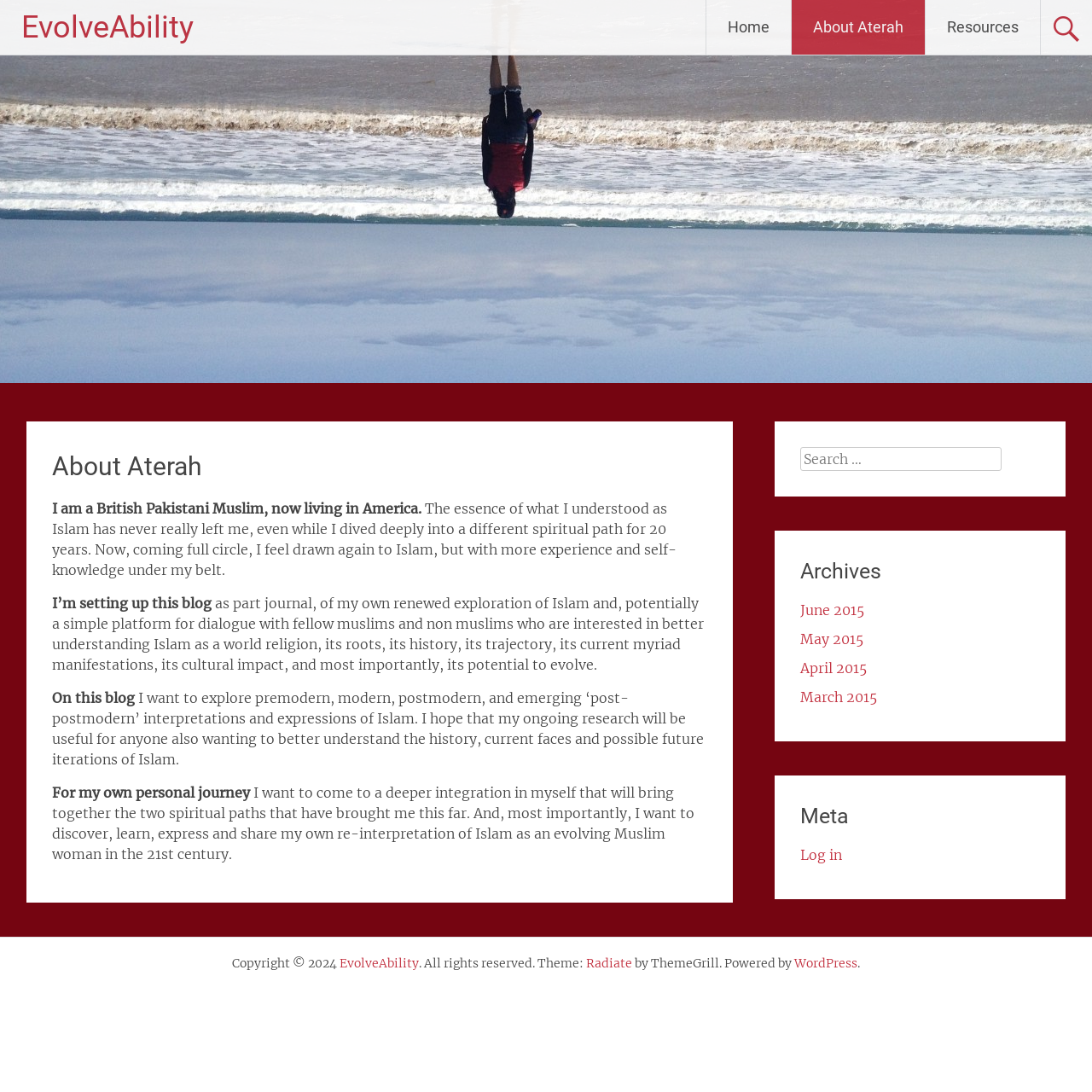Describe all the significant parts and information present on the webpage.

The webpage is about Aterah, an individual who is exploring and evolving their understanding of Islam. At the top of the page, there is a heading "EvolveAbility" which is also a link. Below it, there are three links: "Home", "About Aterah", and "Resources", aligned horizontally.

The main content of the page is an article about Aterah's personal journey and their intention to set up a blog to explore and discuss Islam. The article is divided into several paragraphs, each describing Aterah's background, their spiritual path, and their goals for the blog. The text is written in a personal and reflective tone, with Aterah sharing their experiences and aspirations.

To the right of the main content, there is a complementary section that contains a search box with a label "Search for:", followed by a heading "Archives" and a list of links to monthly archives from 2015. Below the archives, there is a heading "Meta" and a link to "Log in".

At the bottom of the page, there is a footer section that displays copyright information, a link to "EvolveAbility", and credits to the theme and platform providers.